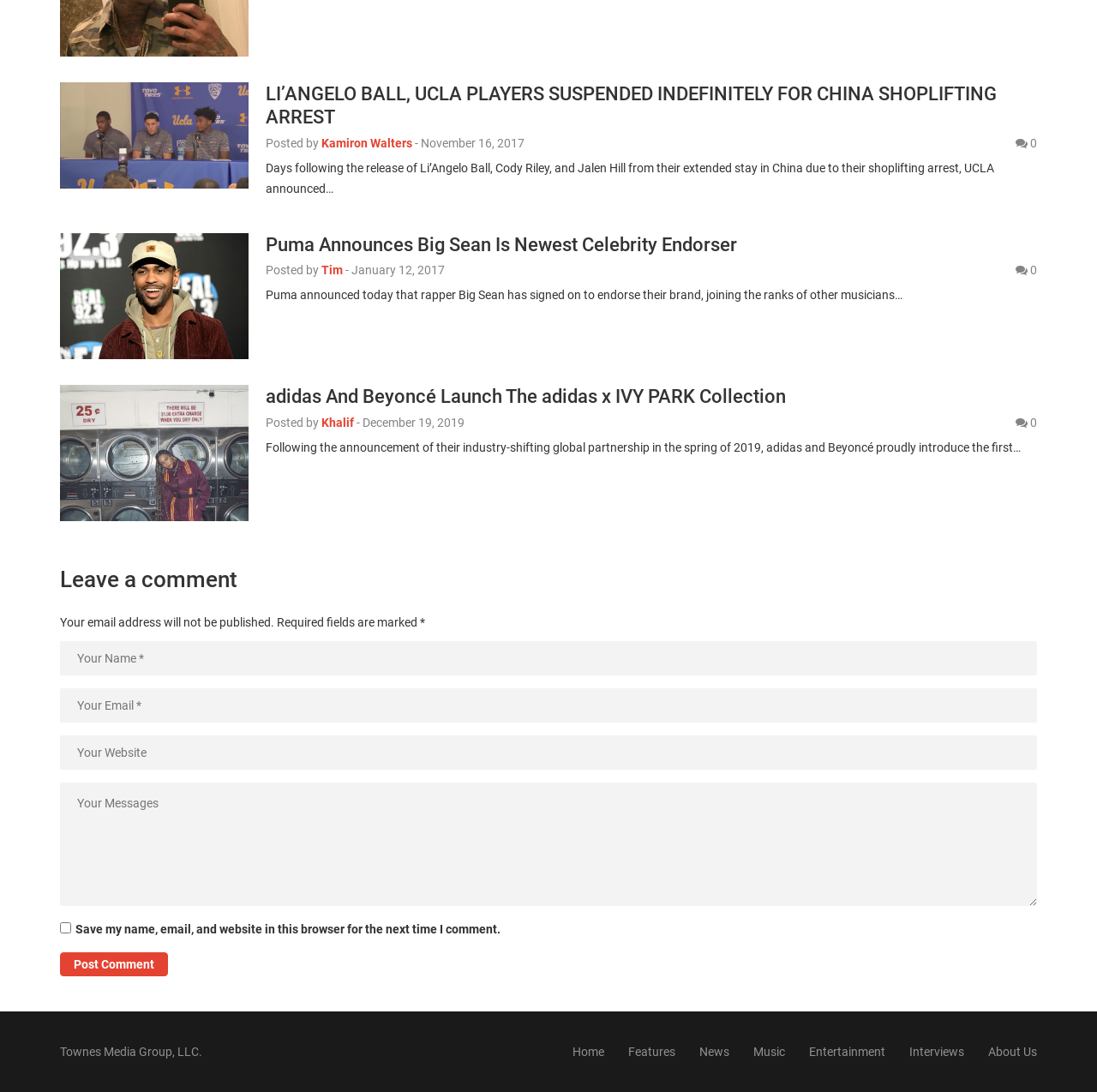Locate the bounding box coordinates of the element I should click to achieve the following instruction: "Read the post by Kamiron Walters".

[0.293, 0.124, 0.376, 0.137]